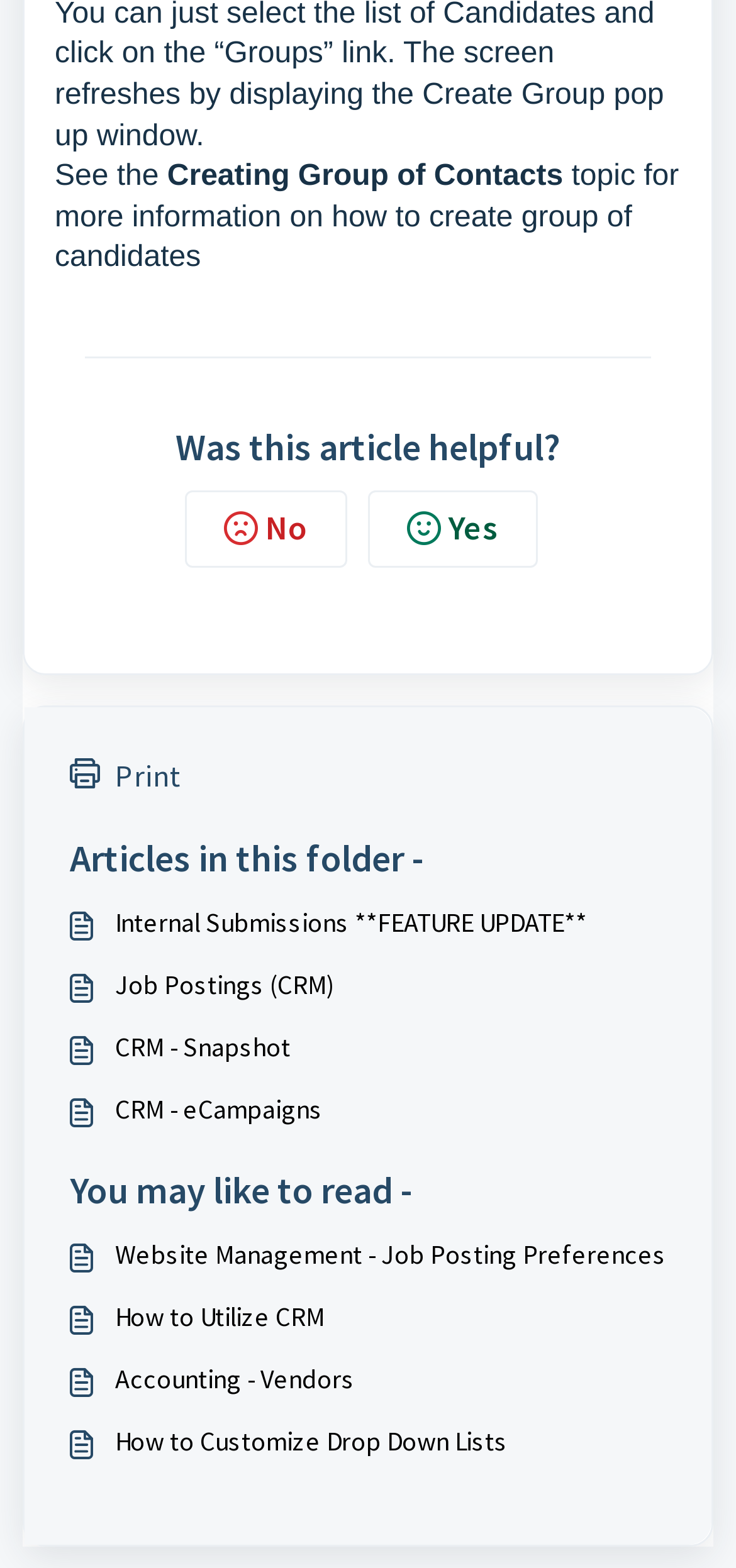Locate the bounding box coordinates of the element that needs to be clicked to carry out the instruction: "Click on Internal Submissions **FEATURE UPDATE**". The coordinates should be given as four float numbers ranging from 0 to 1, i.e., [left, top, right, bottom].

[0.095, 0.576, 0.905, 0.601]